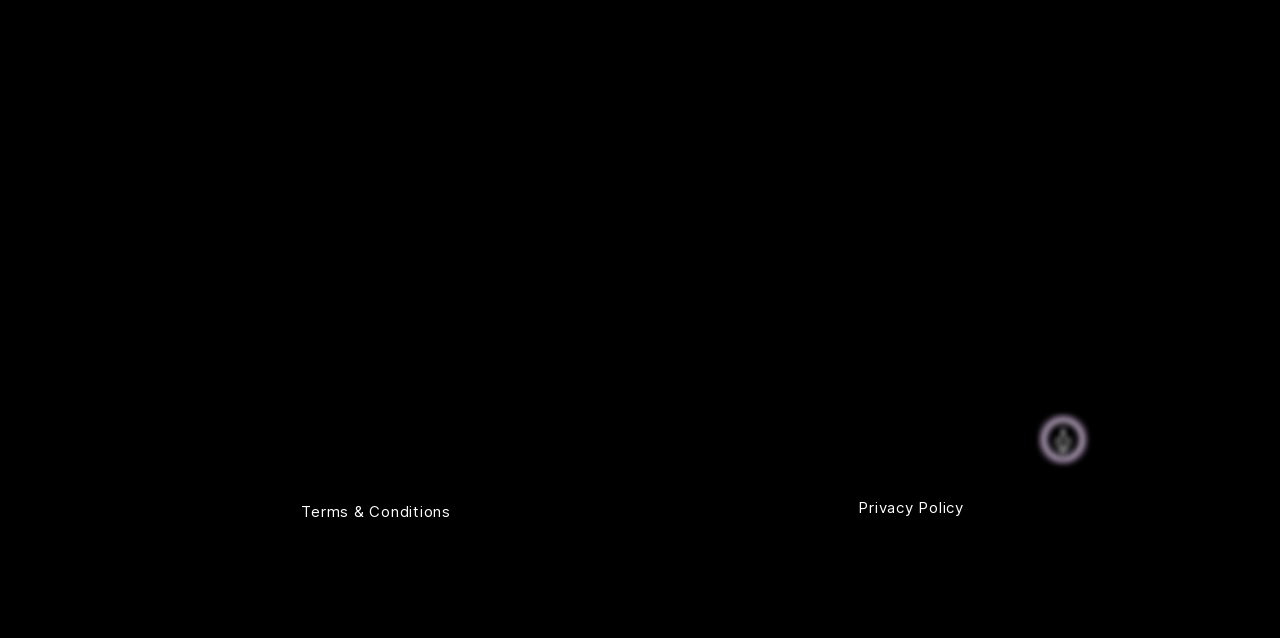What is the last link on the bottom?
Please use the visual content to give a single word or phrase answer.

Privacy Policy